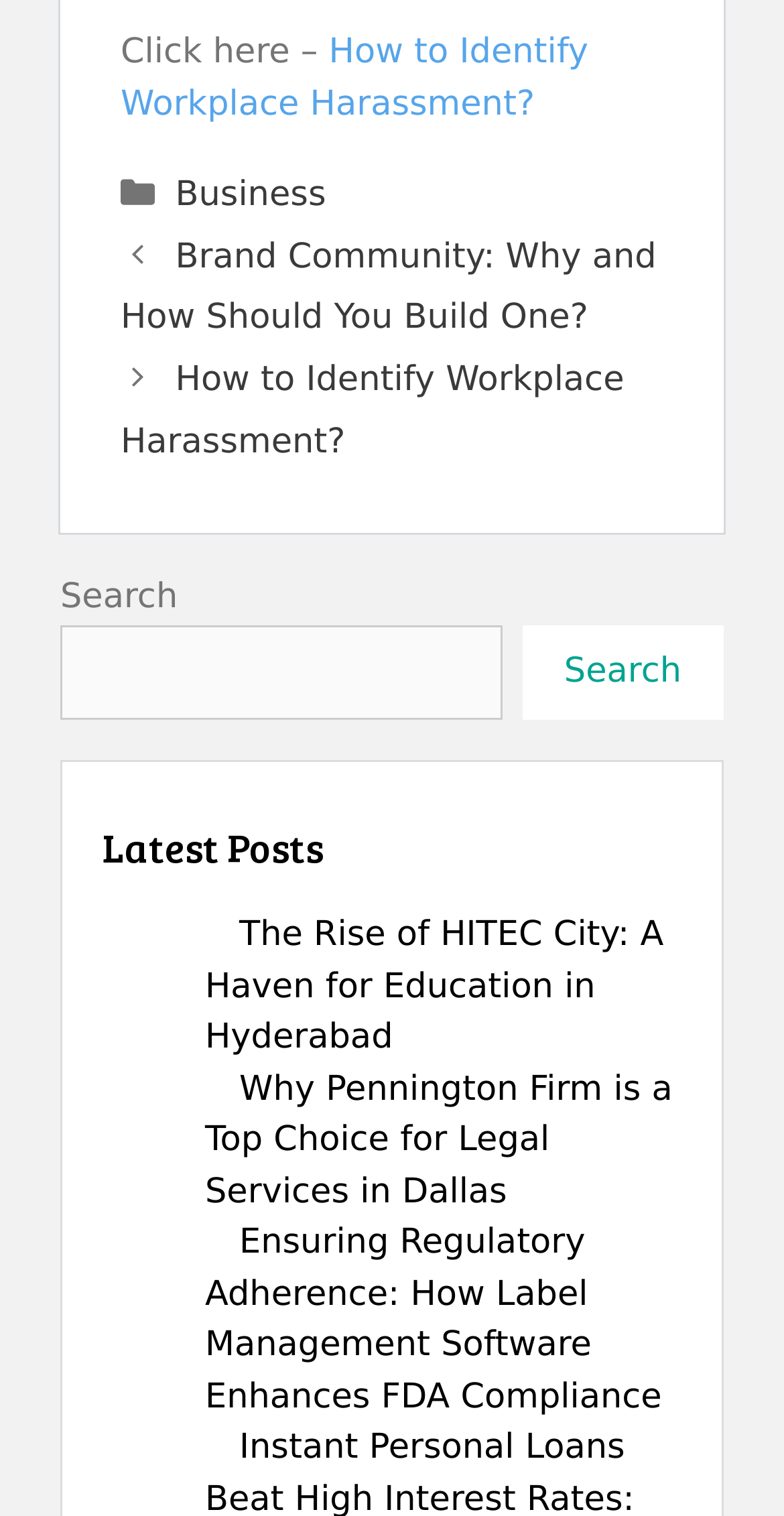Please identify the bounding box coordinates of the area I need to click to accomplish the following instruction: "Visit the DSpace software website".

None